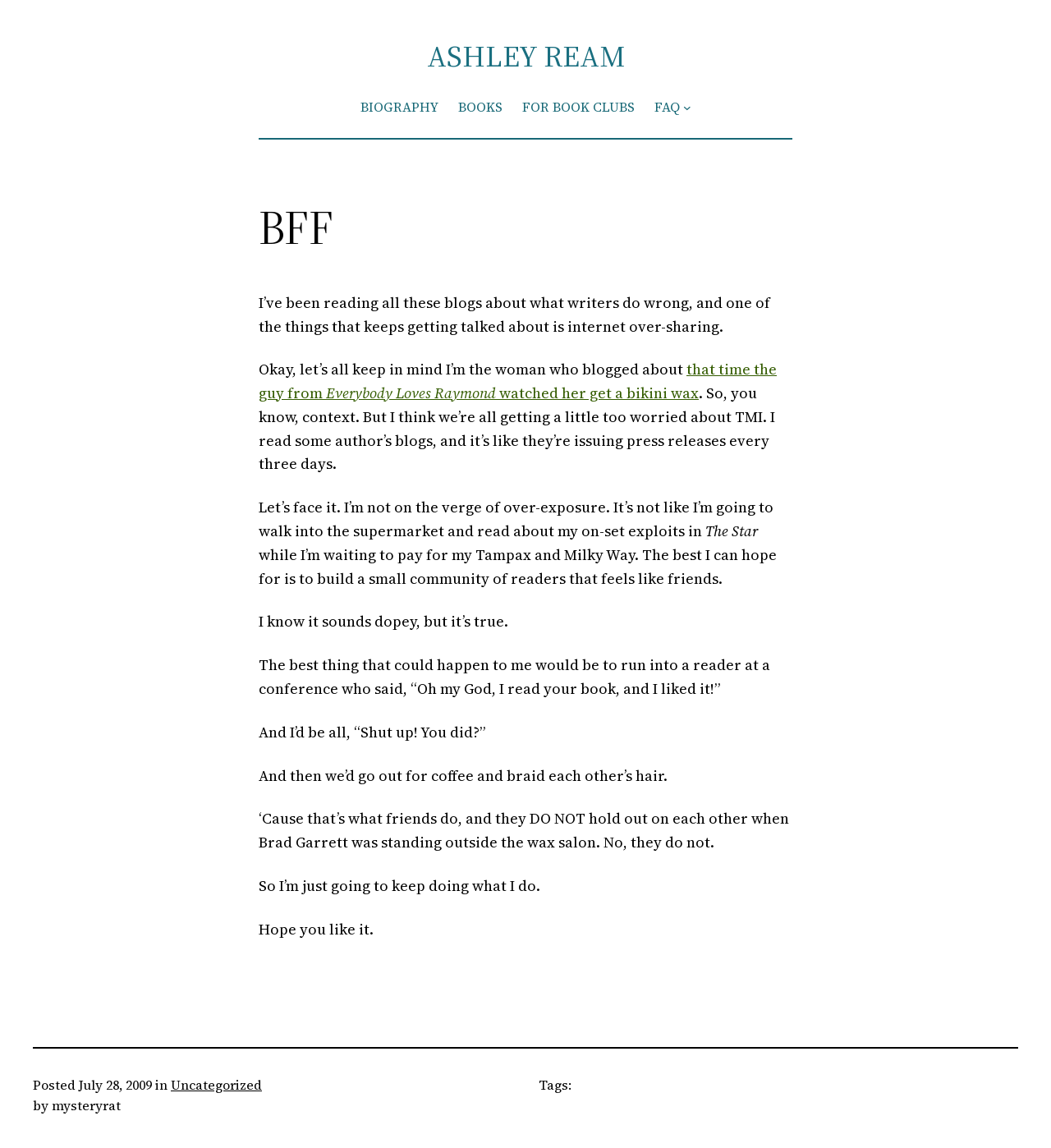Answer the following query with a single word or phrase:
What is the author referring to when she says 'that time the guy from Everybody Loves Raymond watched her get a bikini wax'?

A past blog post